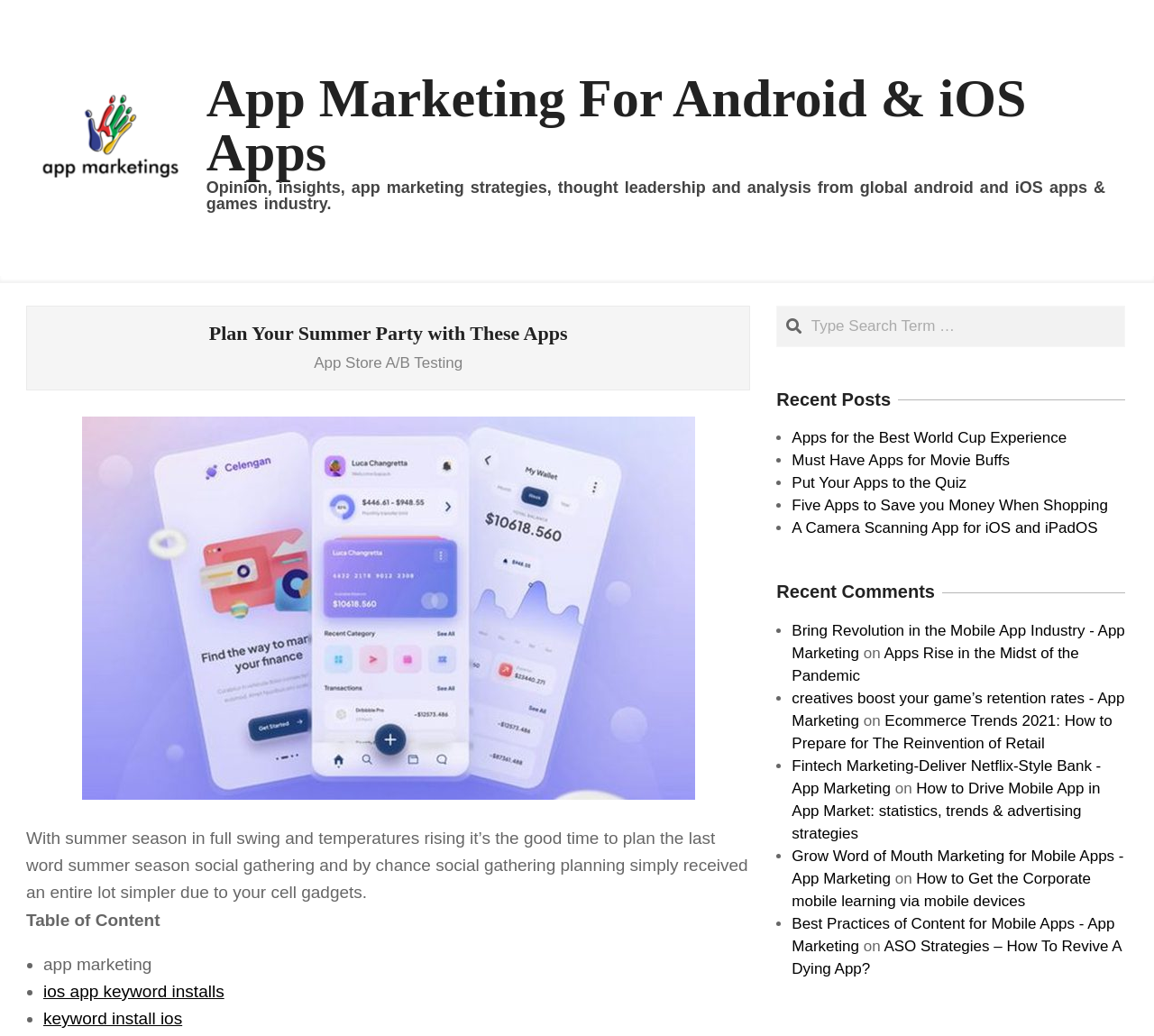Identify the bounding box coordinates for the region of the element that should be clicked to carry out the instruction: "Click the 'App Store A/B Testing' link". The bounding box coordinates should be four float numbers between 0 and 1, i.e., [left, top, right, bottom].

[0.269, 0.34, 0.404, 0.361]